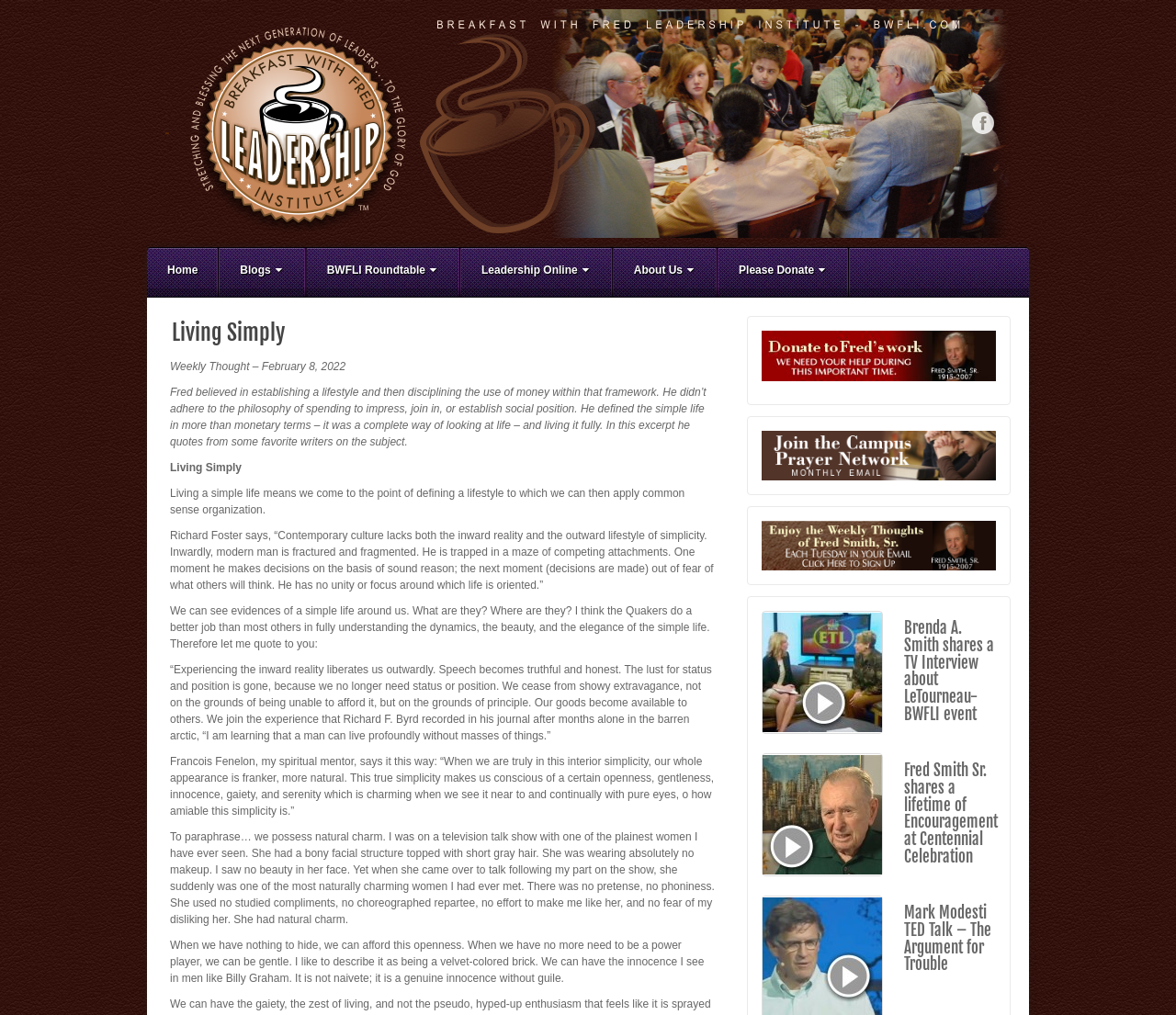Identify the bounding box coordinates of the clickable section necessary to follow the following instruction: "Check the 'Facebook' link". The coordinates should be presented as four float numbers from 0 to 1, i.e., [left, top, right, bottom].

[0.827, 0.11, 0.845, 0.132]